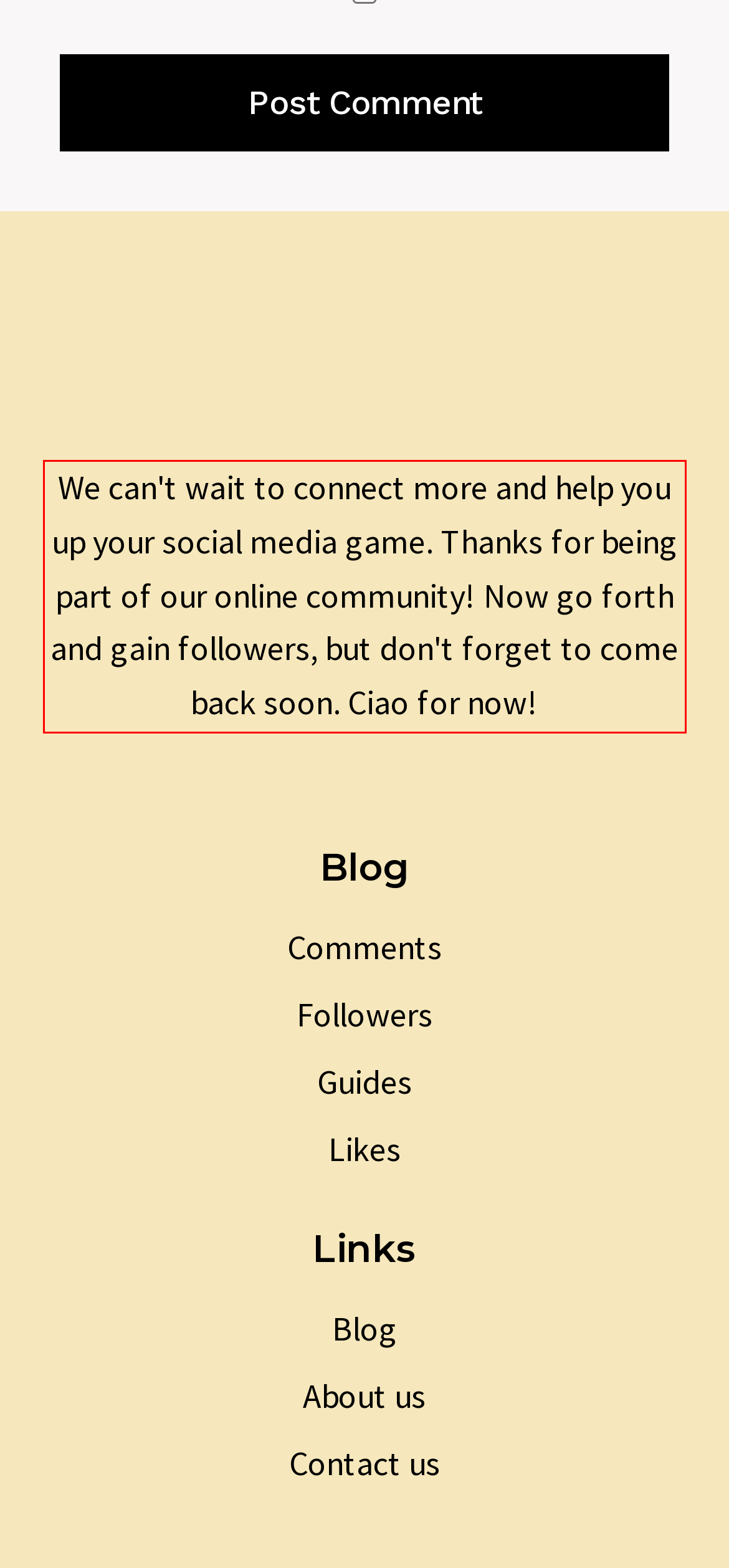You are provided with a screenshot of a webpage that includes a UI element enclosed in a red rectangle. Extract the text content inside this red rectangle.

We can't wait to connect more and help you up your social media game. Thanks for being part of our online community! Now go forth and gain followers, but don't forget to come back soon. Ciao for now!